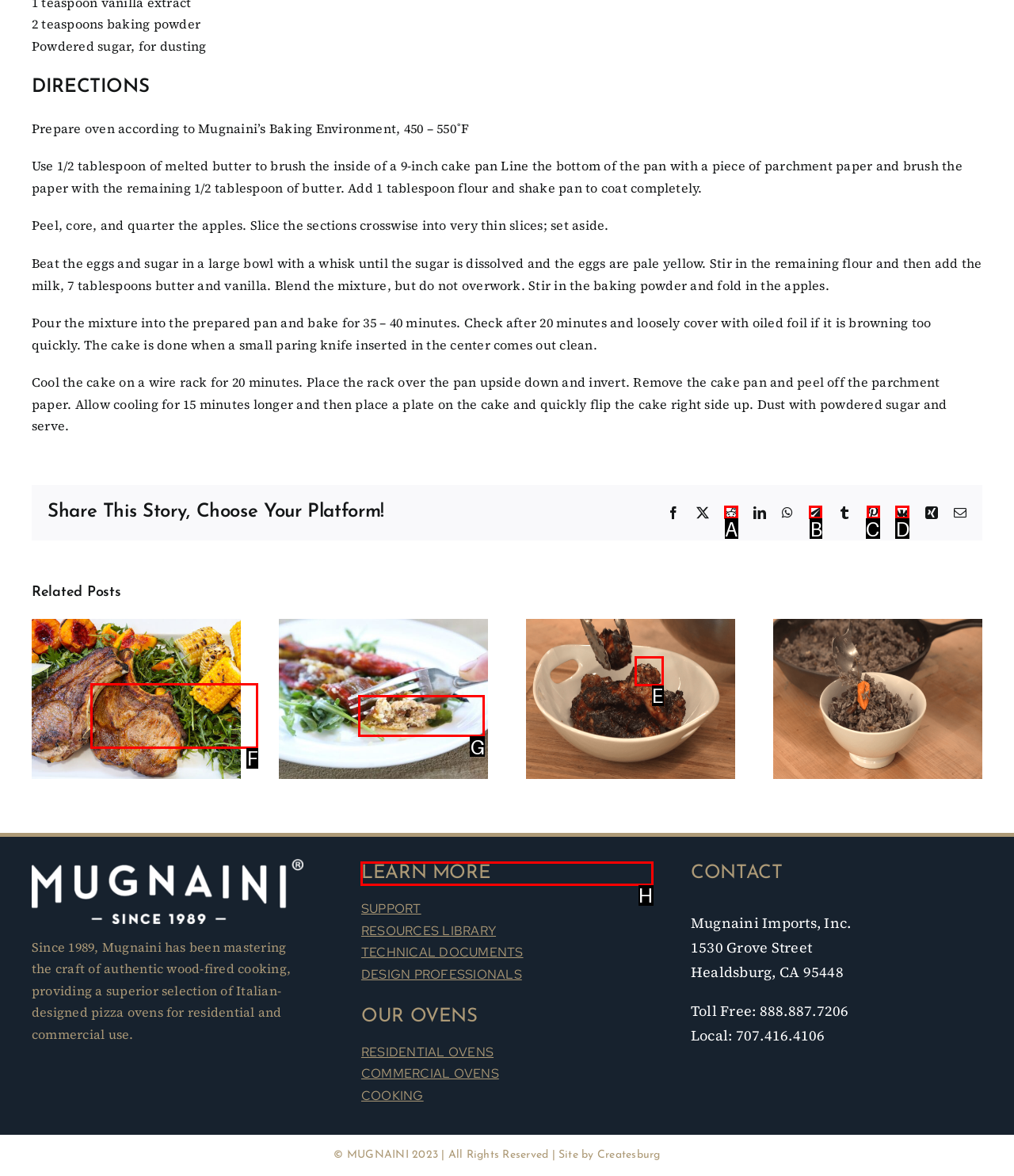Tell me which one HTML element I should click to complete the following task: Learn more about Mugnaini Answer with the option's letter from the given choices directly.

H